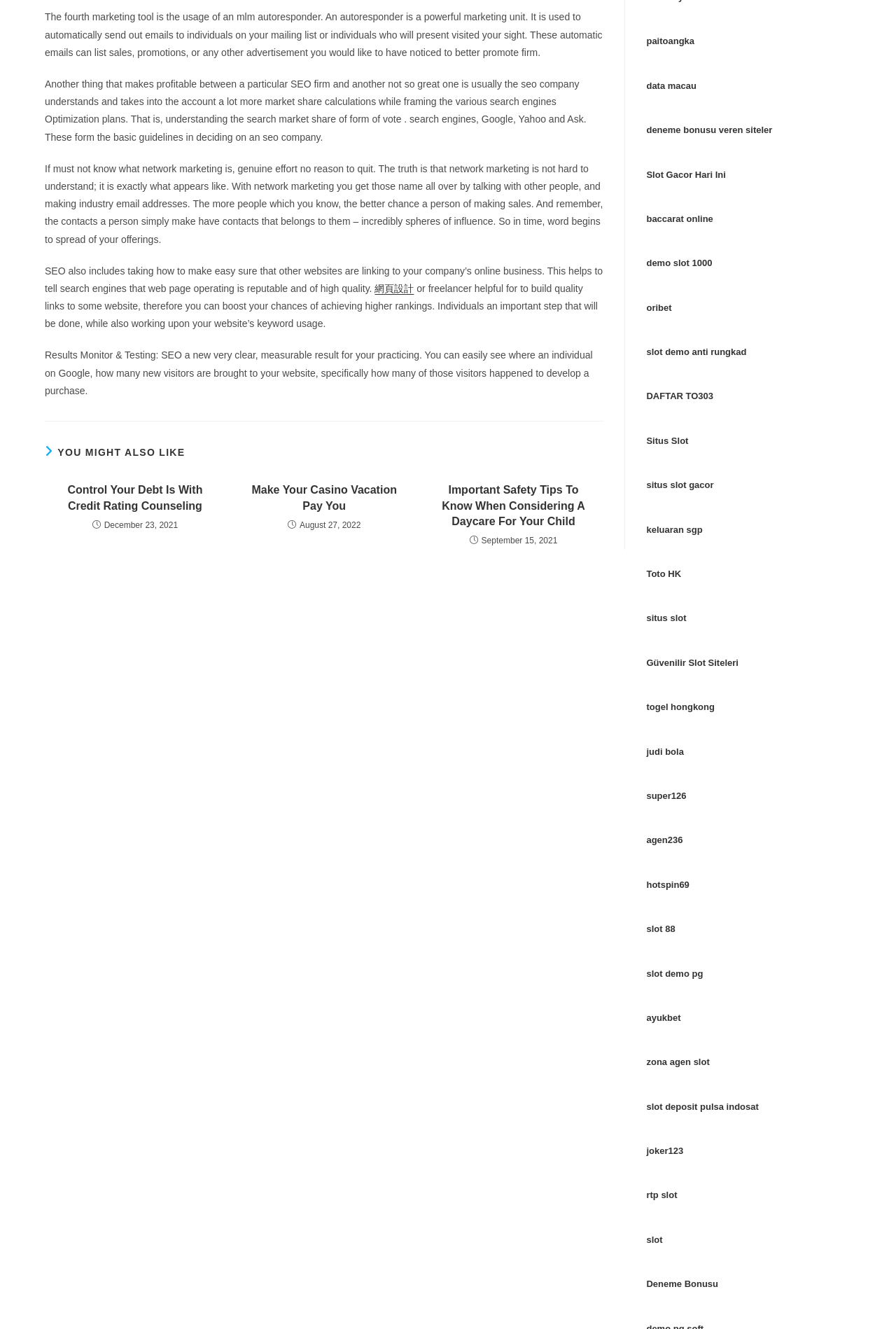Find the bounding box of the UI element described as follows: "rtp slot".

[0.721, 0.895, 0.756, 0.903]